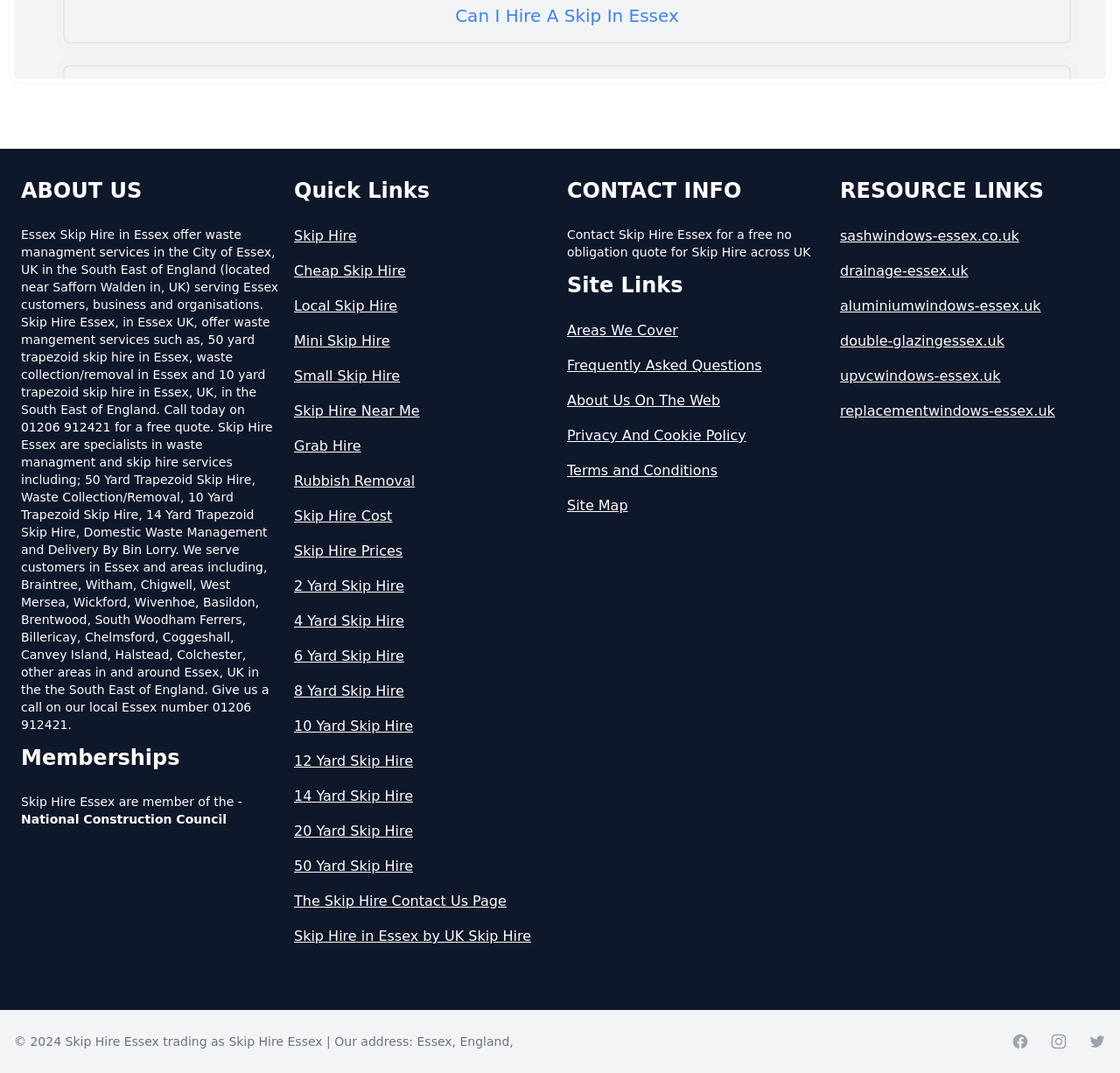Please answer the following question using a single word or phrase: 
What is the name of the council mentioned in the 'Memberships' section?

National Construction Council